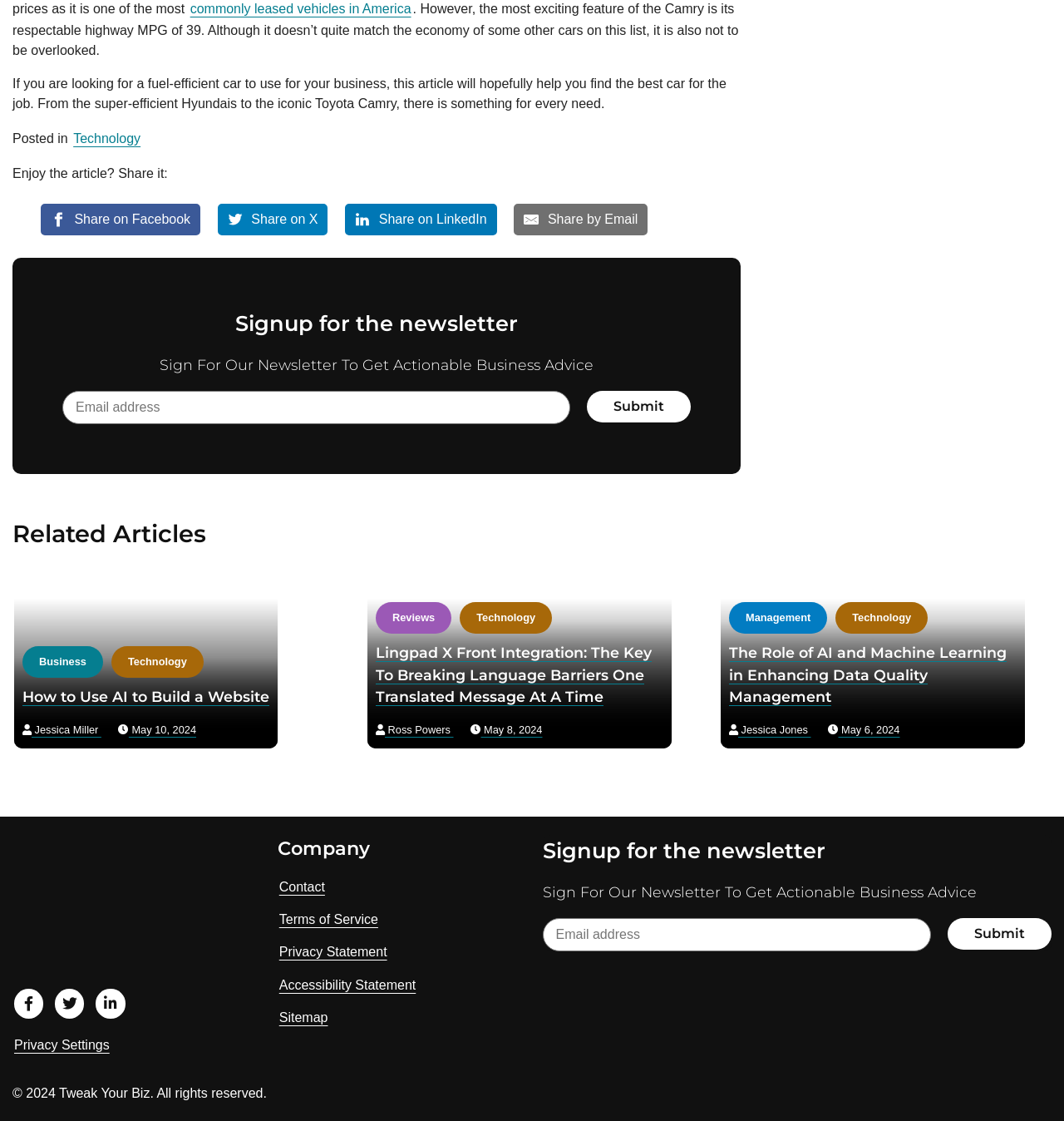What is the name of the company?
Using the information from the image, give a concise answer in one word or a short phrase.

Tweak Your Biz